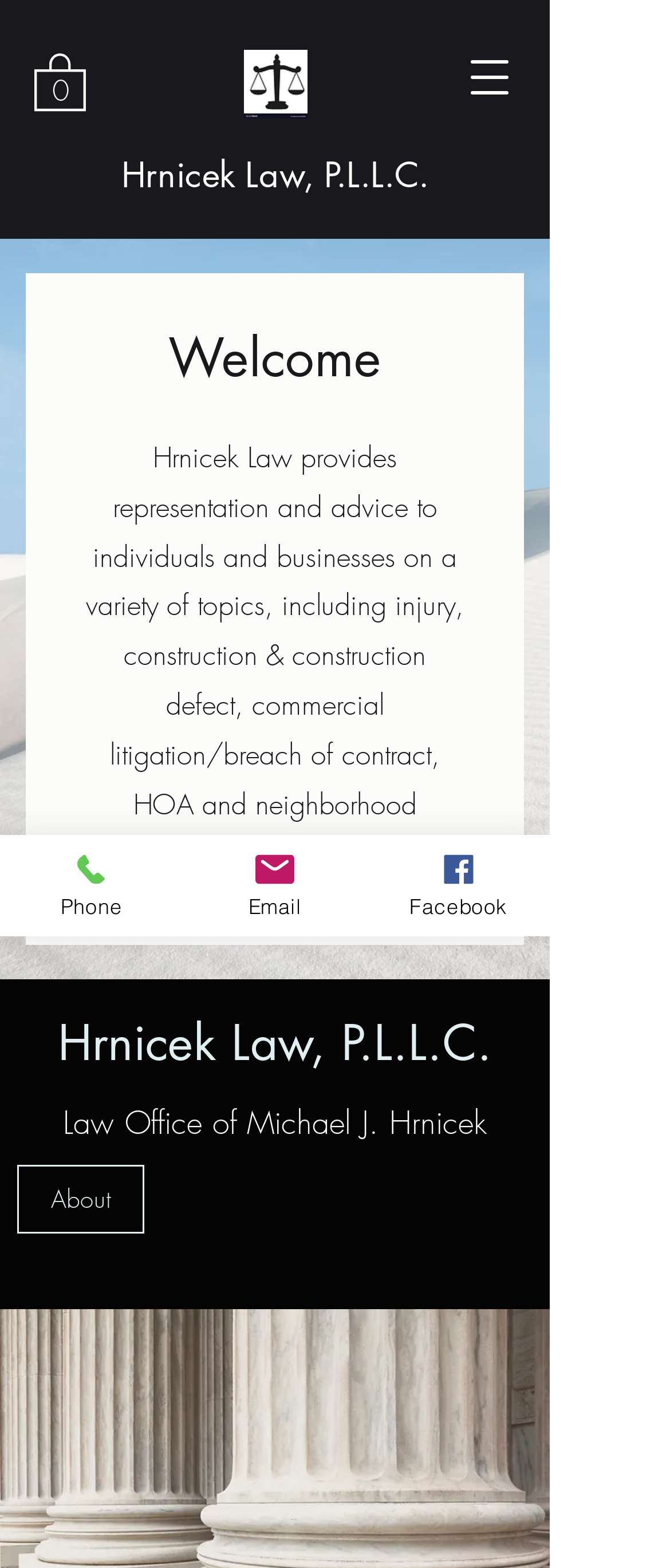Provide the bounding box coordinates of the HTML element this sentence describes: "parent_node: 0 aria-label="Open navigation menu"". The bounding box coordinates consist of four float numbers between 0 and 1, i.e., [left, top, right, bottom].

[0.679, 0.027, 0.782, 0.071]